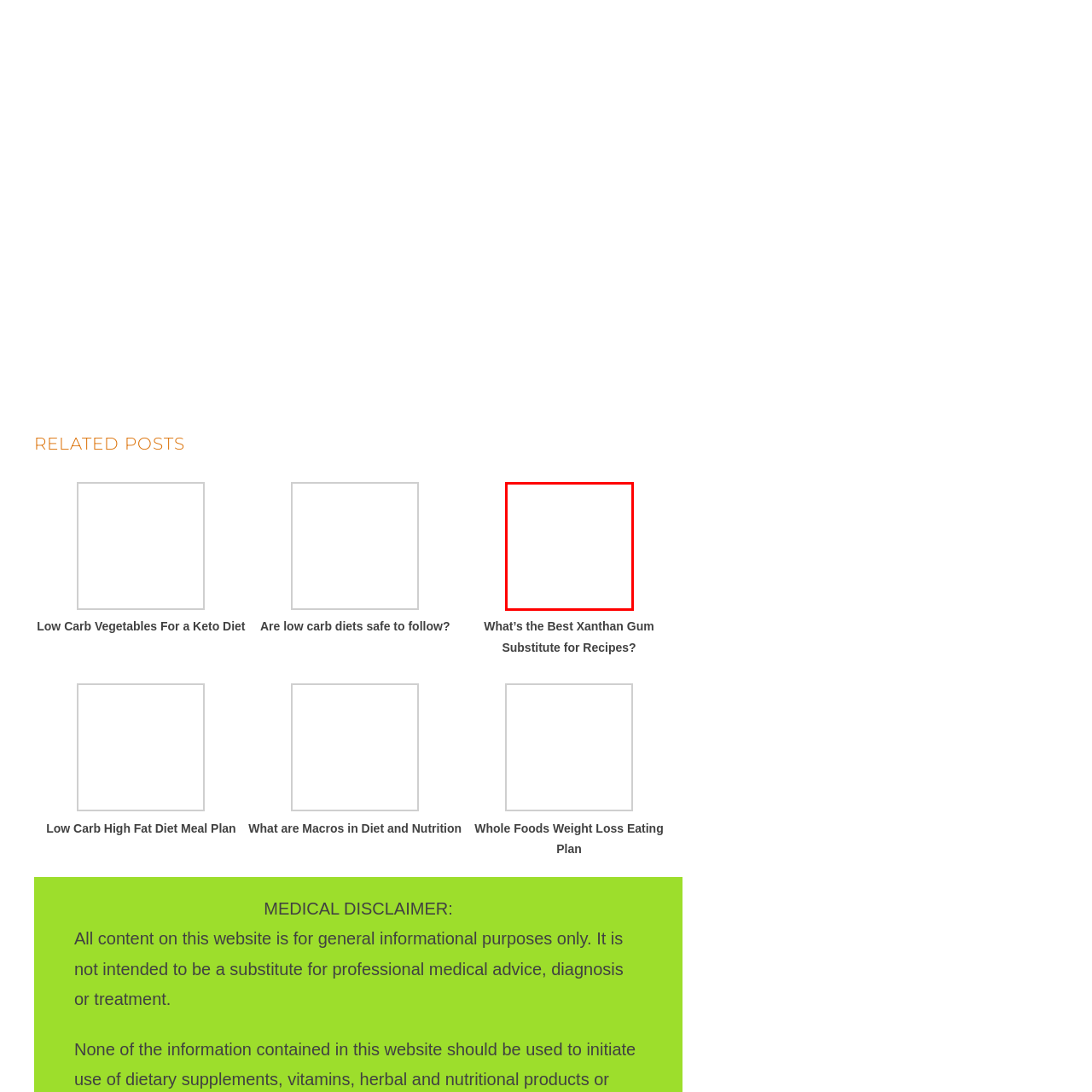Articulate a detailed description of the image inside the red frame.

This image is primarily associated with the article titled "Xanthan Gum Uses and Alternatives." It likely features visual content relevant to the topic of xanthan gum, which is commonly used as a thickening and stabilizing agent in various recipes, particularly in gluten-free cooking. The image may illustrate xanthan gum itself, potential substitutes, or examples of dishes that utilize this ingredient, all aimed at educating readers on its properties and practical applications within a culinary context.